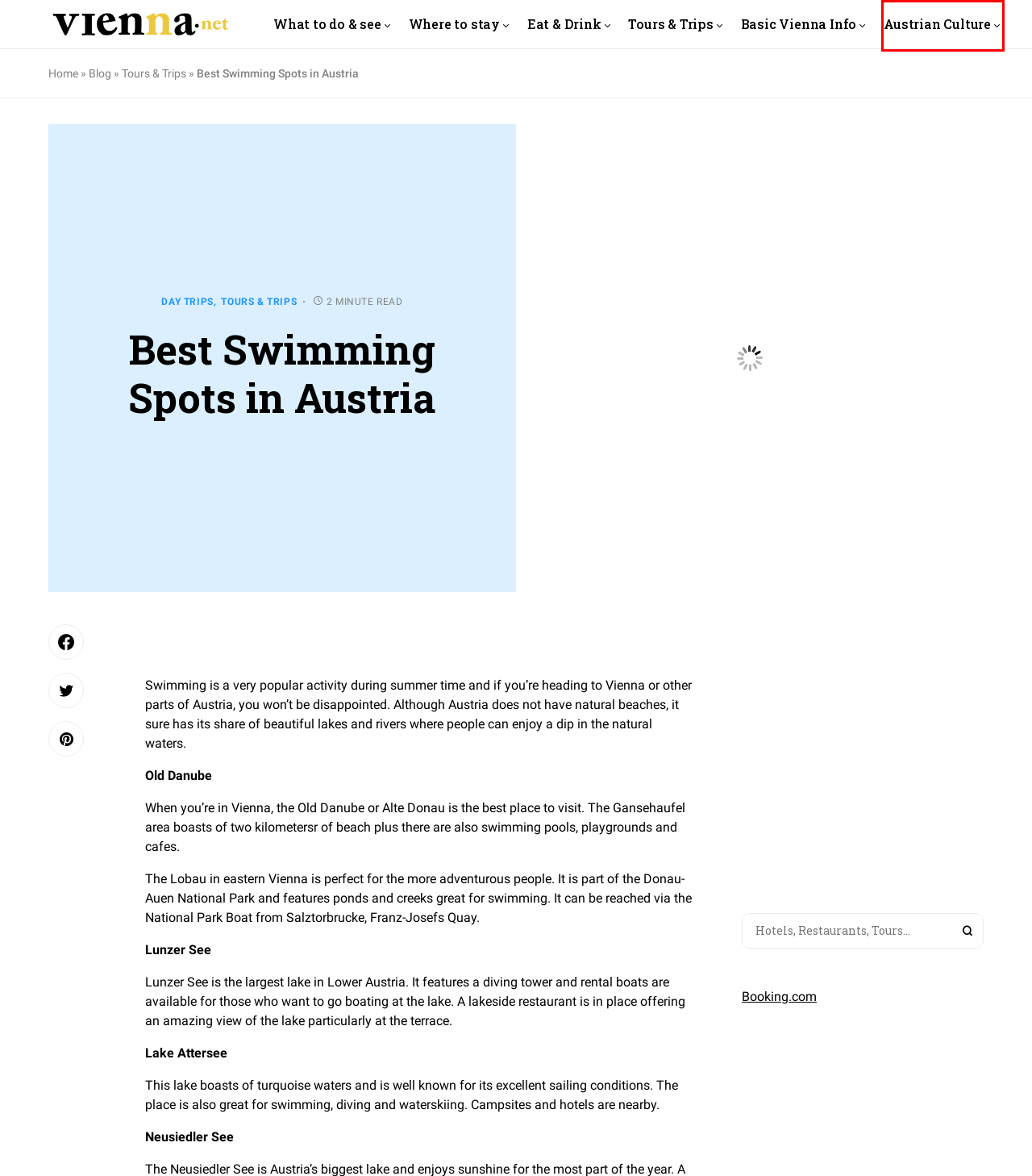You’re provided with a screenshot of a webpage that has a red bounding box around an element. Choose the best matching webpage description for the new page after clicking the element in the red box. The options are:
A. Basic Vienna Info - Explore Vienna like a local
B. Day Trips - Explore Vienna like a local
C. Tours & Trips - Explore Vienna like a local
D. Eat & Drink - Explore Vienna like a local
E. Where to stay - Explore Vienna like a local
F. Blog - Explore Vienna like a local
G. What to do & see - Explore Vienna like a local
H. Austrian Culture - Explore Vienna like a local

H